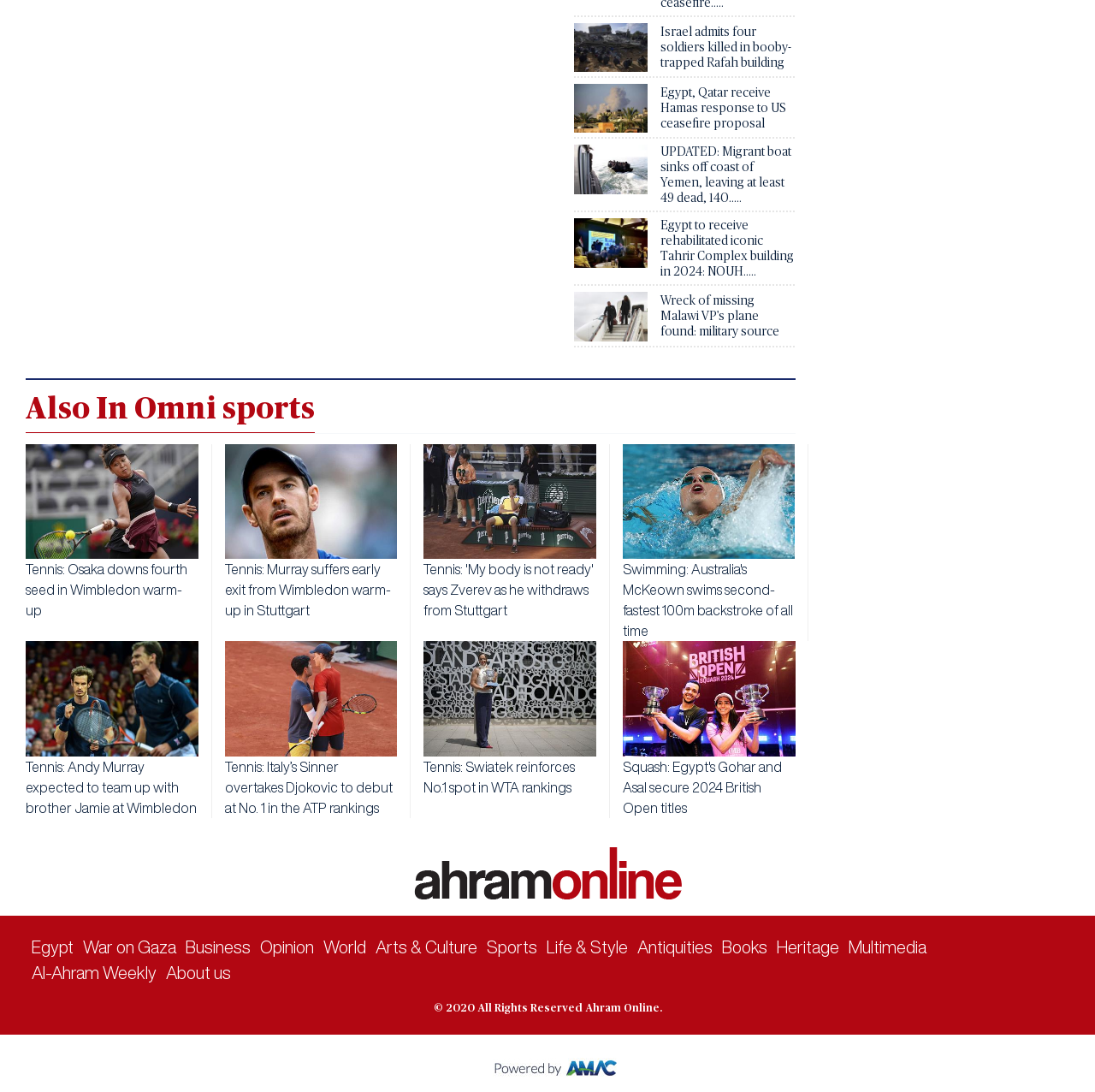Specify the bounding box coordinates of the area to click in order to follow the given instruction: "Explore Egypt news."

[0.029, 0.859, 0.067, 0.876]